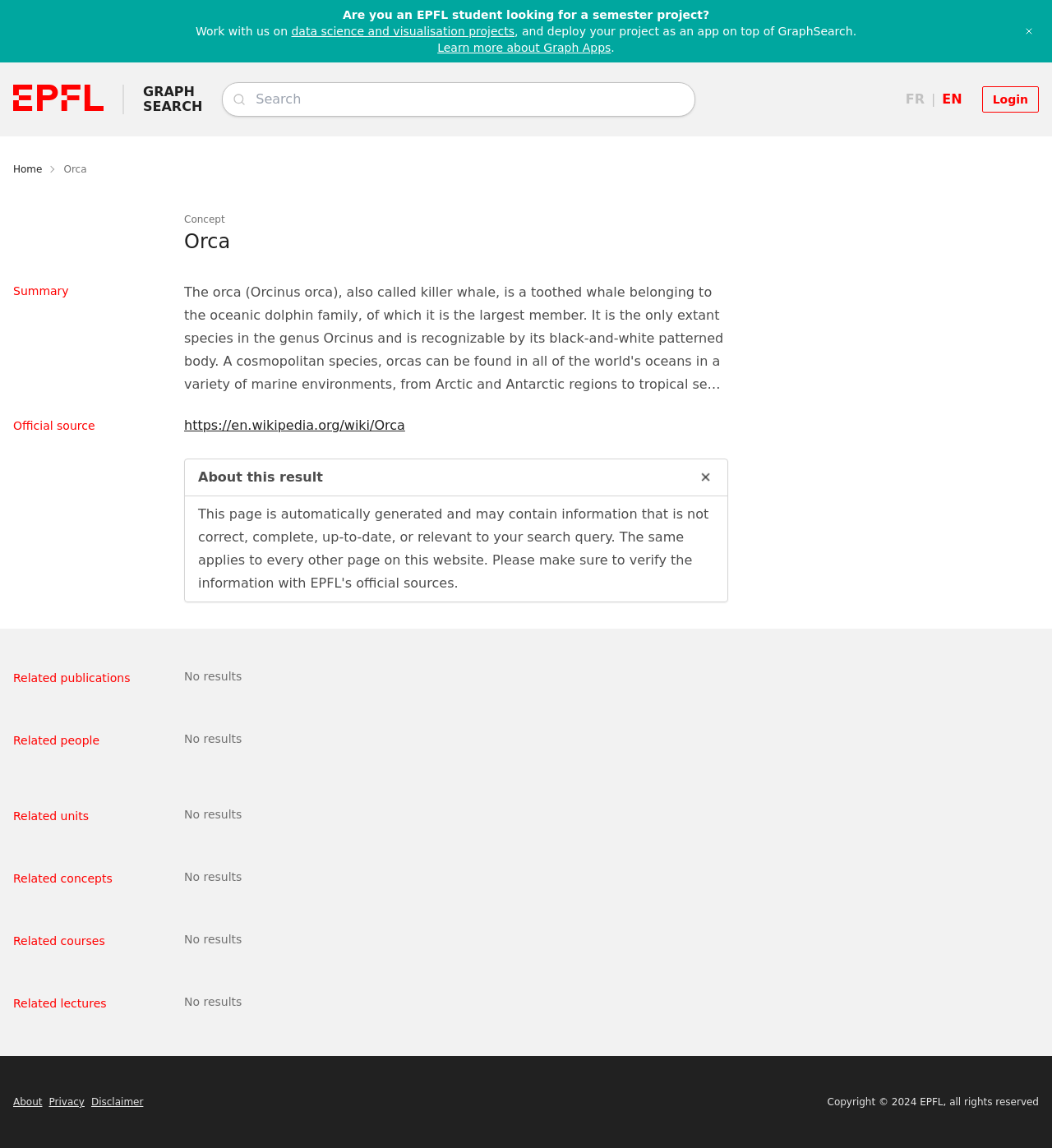Please provide a one-word or short phrase answer to the question:
What is the name of the whale described on this page?

Orca